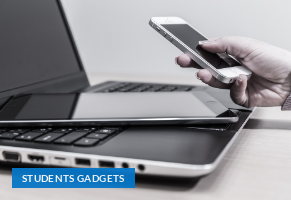Please provide a brief answer to the following inquiry using a single word or phrase:
What is the purpose of the gadgets in the image?

To support learning and productivity